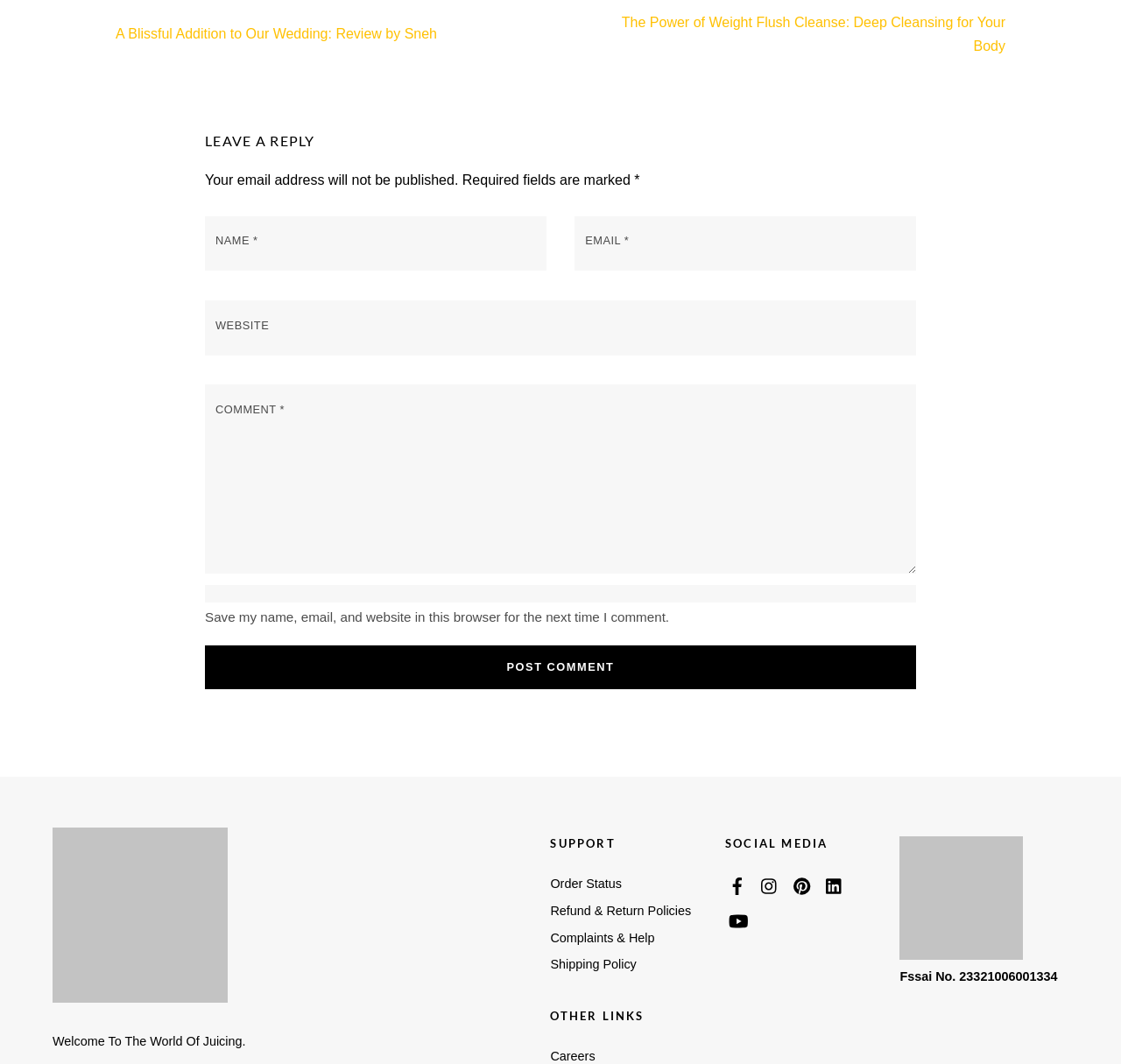What social media platforms are linked on the website?
Give a single word or phrase as your answer by examining the image.

Facebook, Instagram, Pinterest, LinkedIn, YouTube